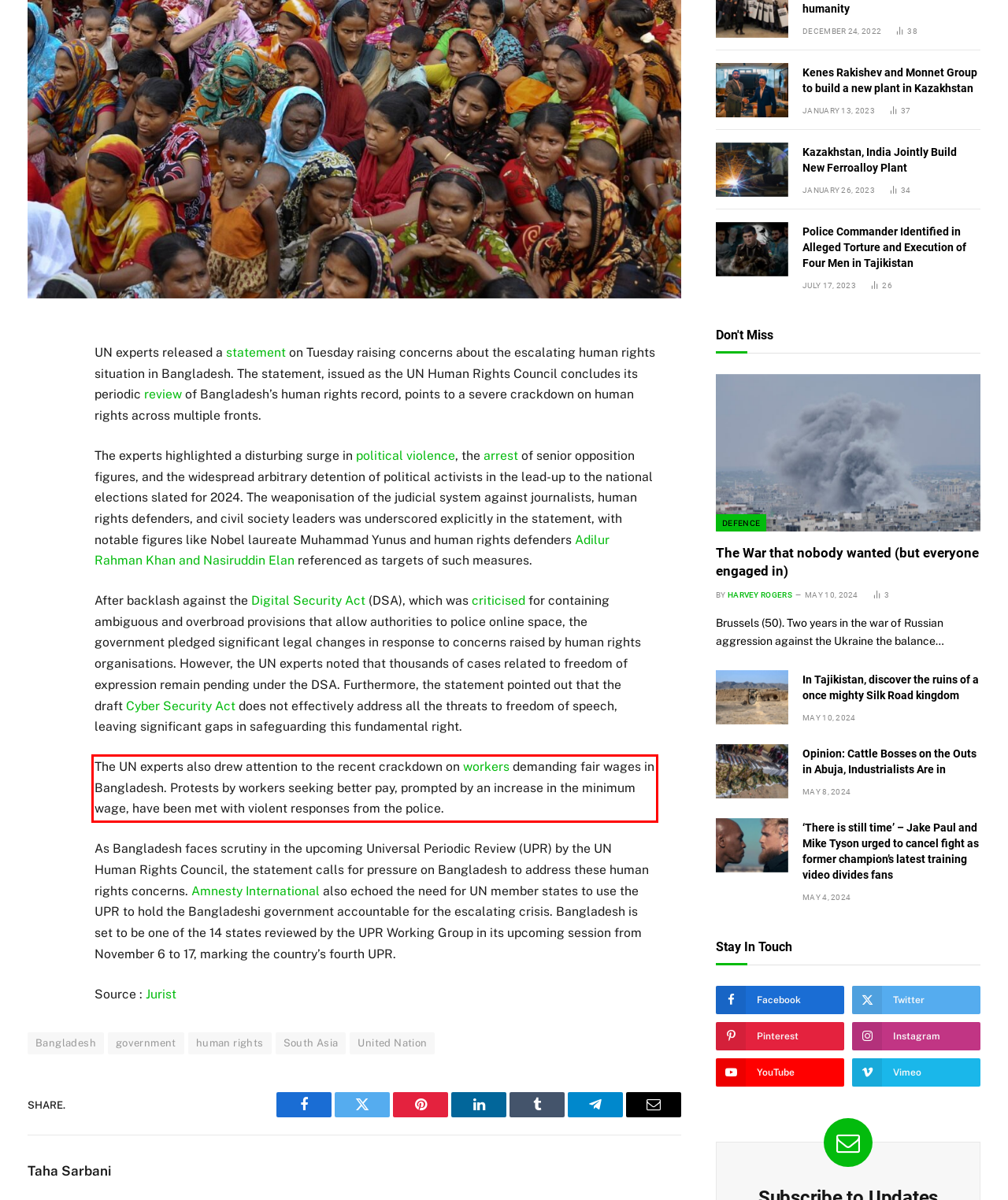Inspect the webpage screenshot that has a red bounding box and use OCR technology to read and display the text inside the red bounding box.

The UN experts also drew attention to the recent crackdown on workers demanding fair wages in Bangladesh. Protests by workers seeking better pay, prompted by an increase in the minimum wage, have been met with violent responses from the police.